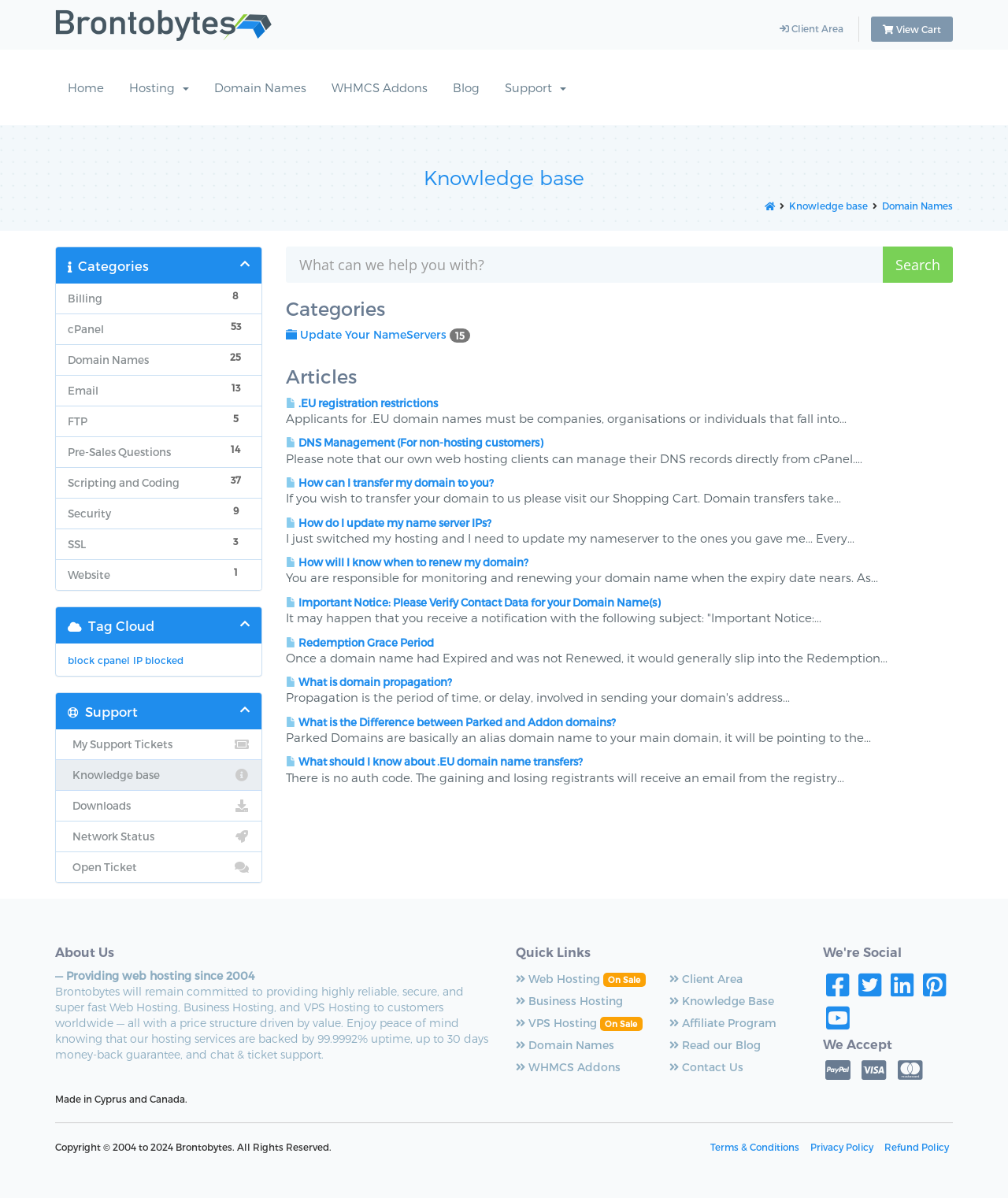Identify the bounding box coordinates of the clickable region to carry out the given instruction: "Open a support ticket".

[0.055, 0.711, 0.259, 0.736]